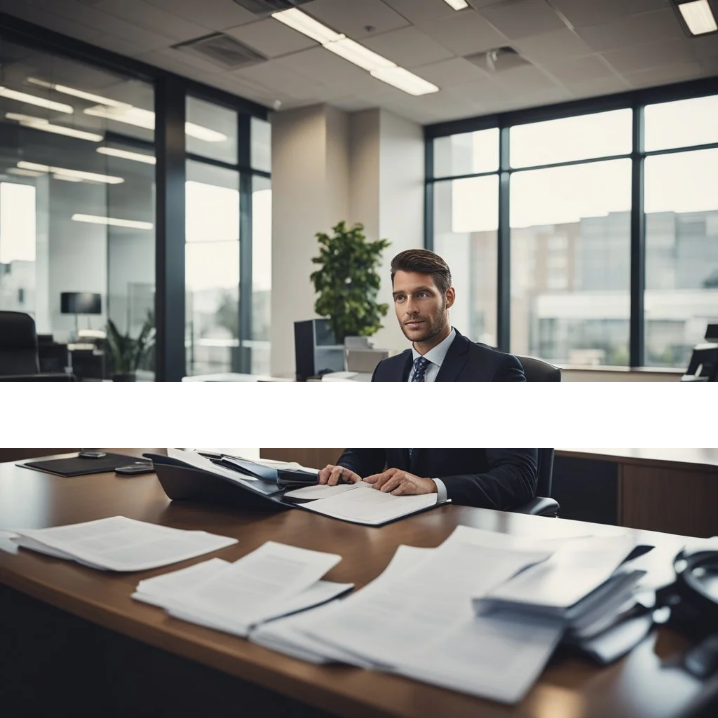Generate a detailed caption that encompasses all aspects of the image.

In a modern law office, a well-dressed young professional is seated at a polished wooden desk, surrounded by an array of paperwork. The setting features large windows that offer a bright view of the cityscape, illuminating the organized but busy atmosphere. The lawyer appears focused and attentive, presenting a demeanor of calm authority as he reviews various documents, likely related to legal cases. Notable elements on the desk include stacks of legal papers and a computer, hinting at the diligent work involved in managing client cases, potentially in the context of personal injury law or accident claims in Georgia. This environment conveys the seriousness and professionalism essential for legal practitioners, especially when dealing with clients seeking compensation for accidents.